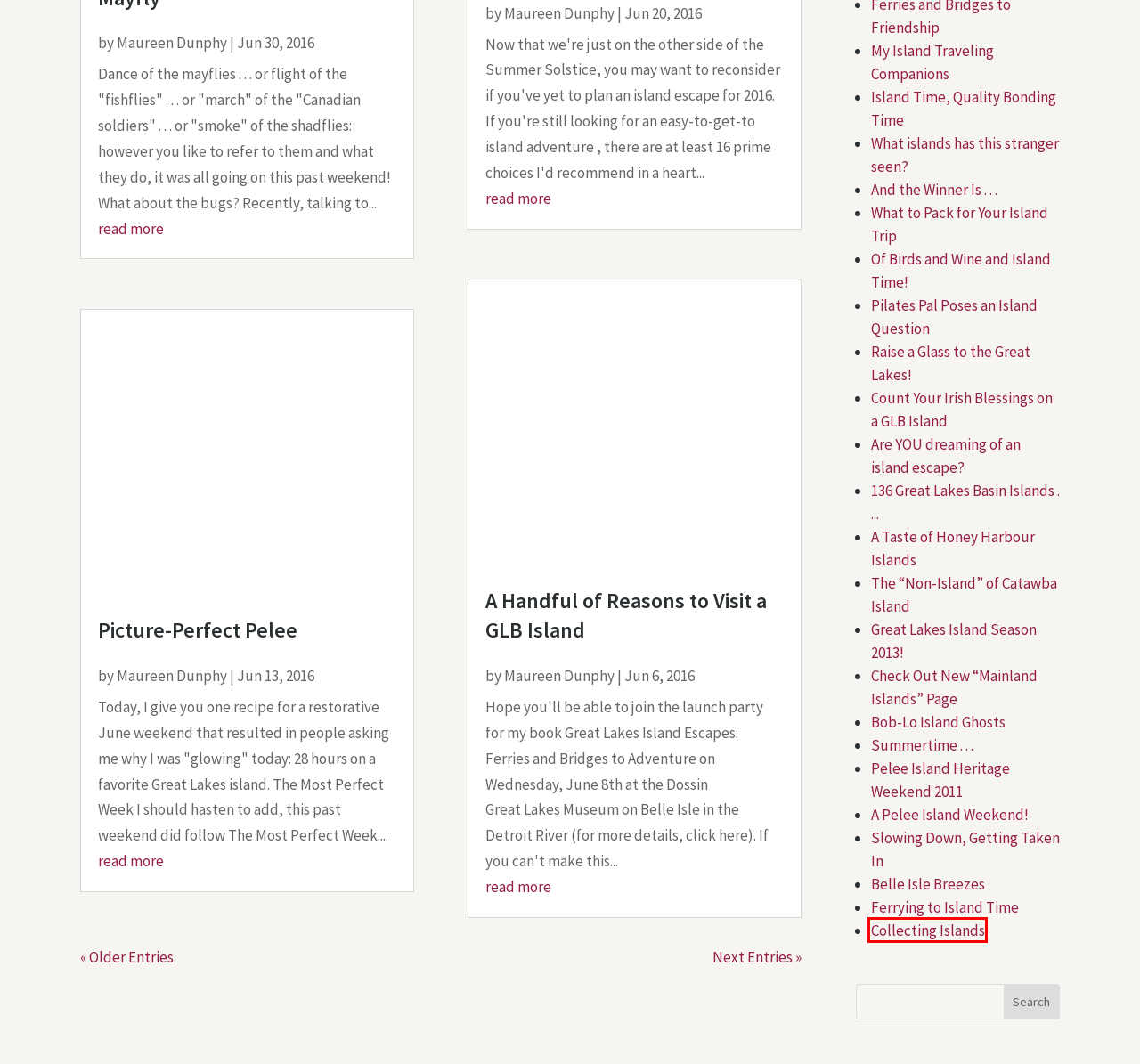A screenshot of a webpage is given with a red bounding box around a UI element. Choose the description that best matches the new webpage shown after clicking the element within the red bounding box. Here are the candidates:
A. Bob-Lo Island Ghosts - Maureen Dunphy
B. Collecting Islands - Maureen Dunphy
C. Island Time, Quality Bonding Time - Maureen Dunphy
D. The "Non-Island" of Catawba Island - Maureen Dunphy
E. Of Birds and Wine and Island Time! - Maureen Dunphy
F. Great Lakes Island Season 2013! - Maureen Dunphy
G. Raise a Glass to the Great Lakes! - Maureen Dunphy
H. Count Your Irish Blessings on a GLB Island - Maureen Dunphy

B